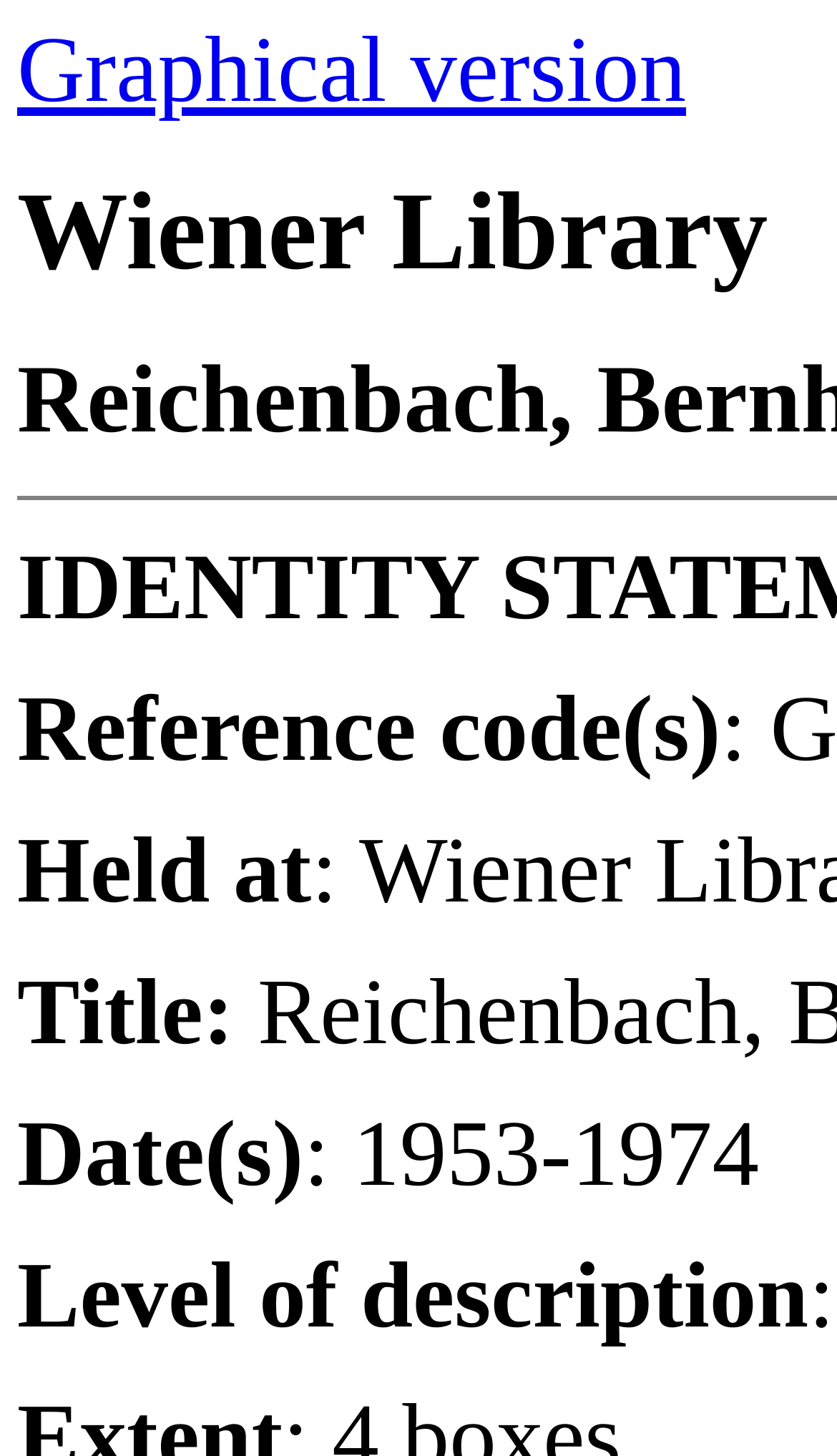Using floating point numbers between 0 and 1, provide the bounding box coordinates in the format (top-left x, top-left y, bottom-right x, bottom-right y). Locate the UI element described here: Graphical version

[0.021, 0.013, 0.82, 0.084]